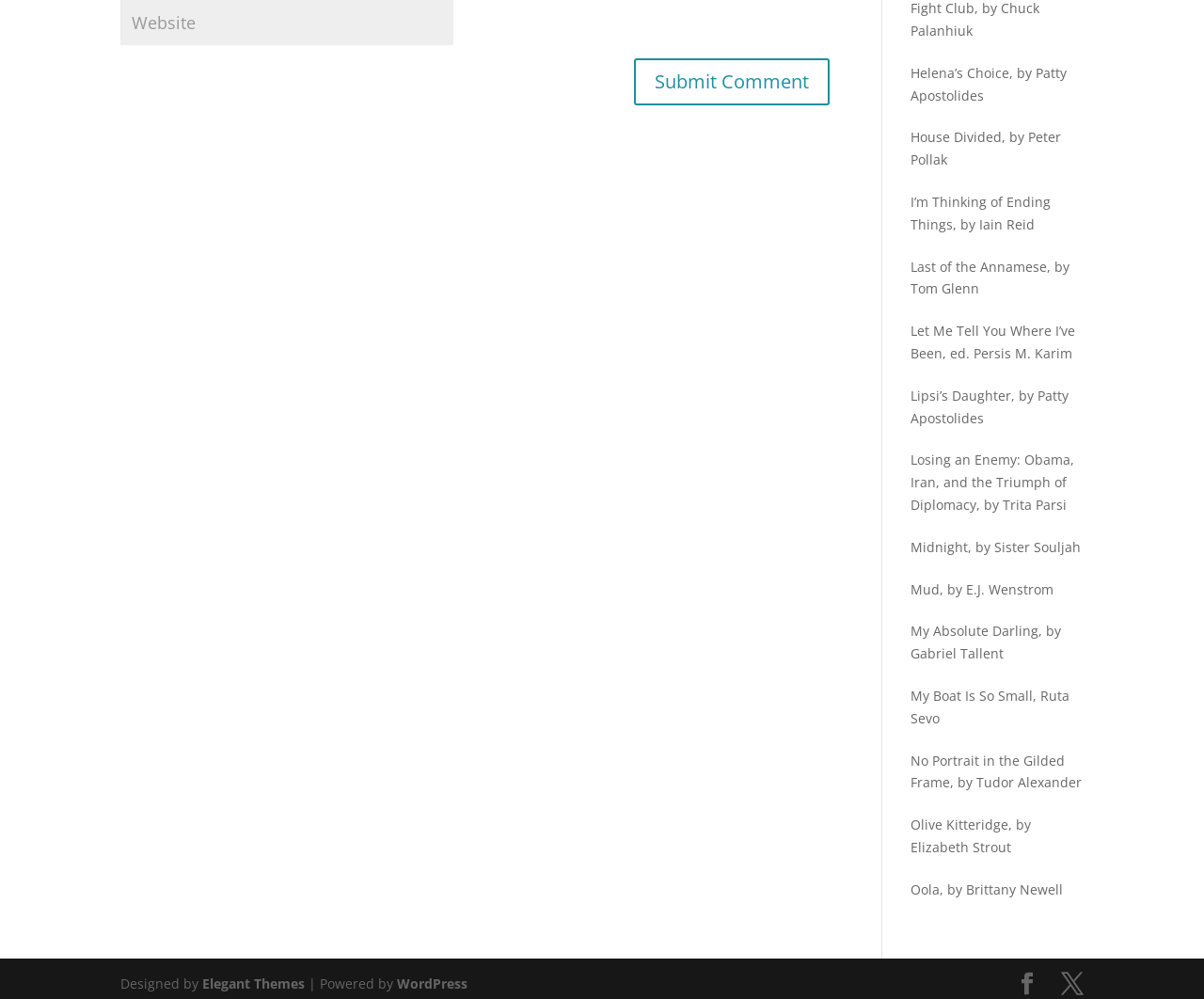Using the description "WordPress", predict the bounding box of the relevant HTML element.

[0.33, 0.975, 0.388, 0.993]